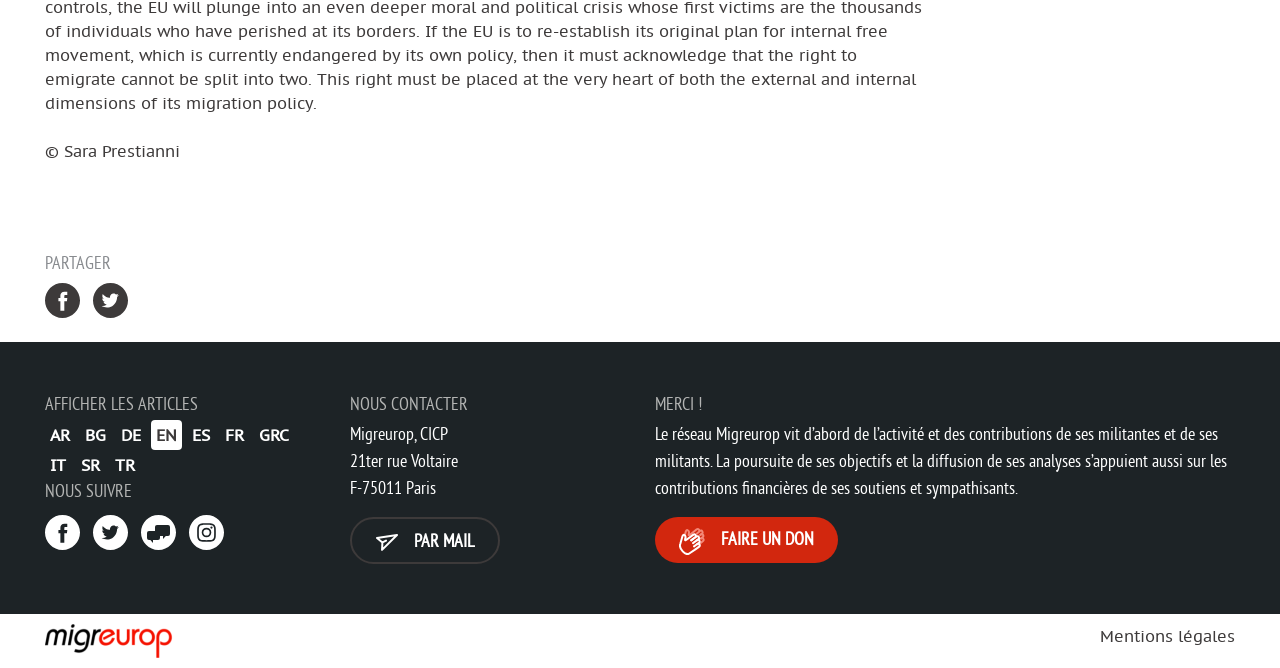Find the bounding box coordinates of the clickable area that will achieve the following instruction: "Follow on Twitter".

[0.073, 0.777, 0.1, 0.806]